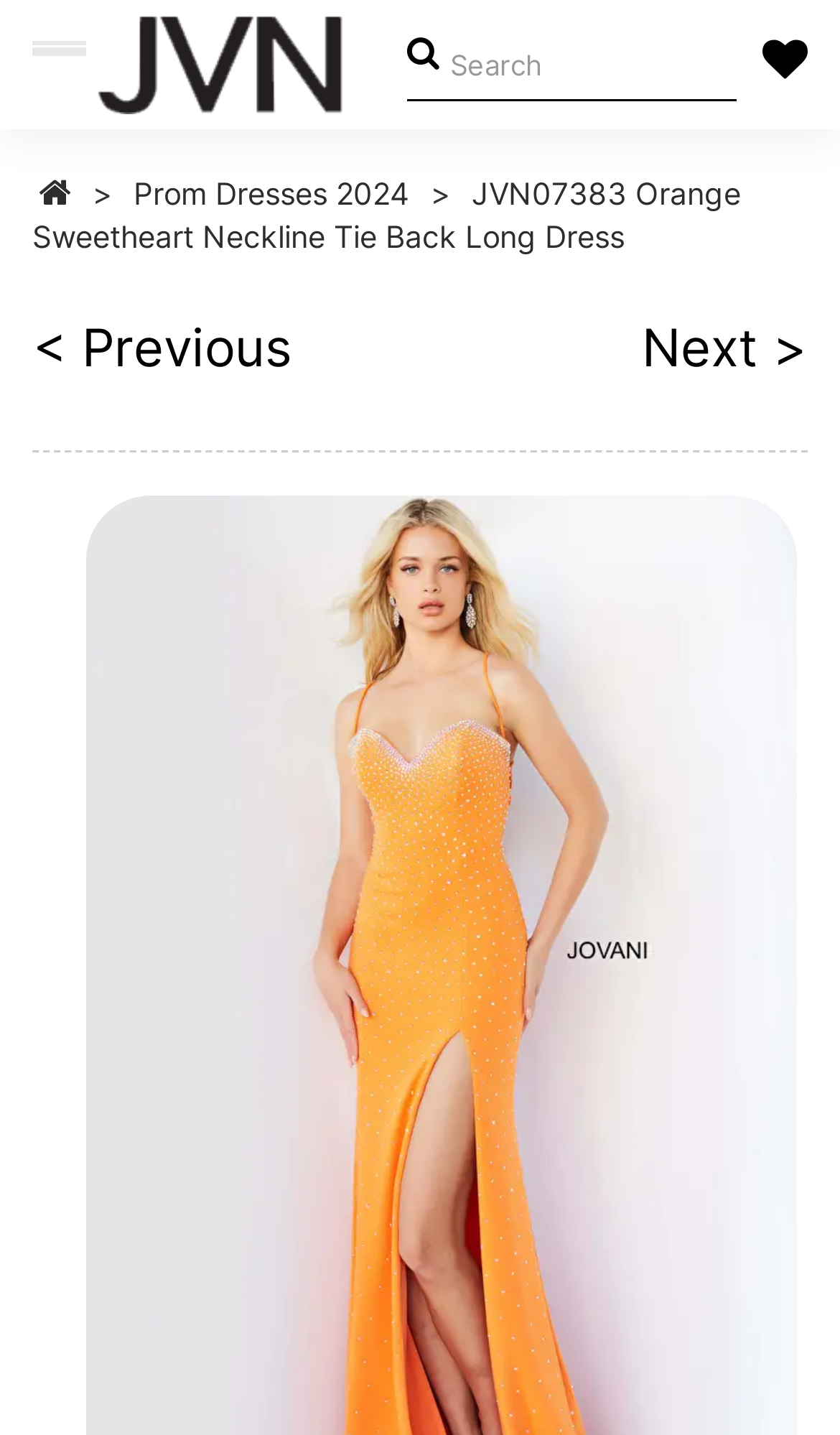Determine the bounding box coordinates for the element that should be clicked to follow this instruction: "view previous page". The coordinates should be given as four float numbers between 0 and 1, in the format [left, top, right, bottom].

[0.038, 0.218, 0.349, 0.269]